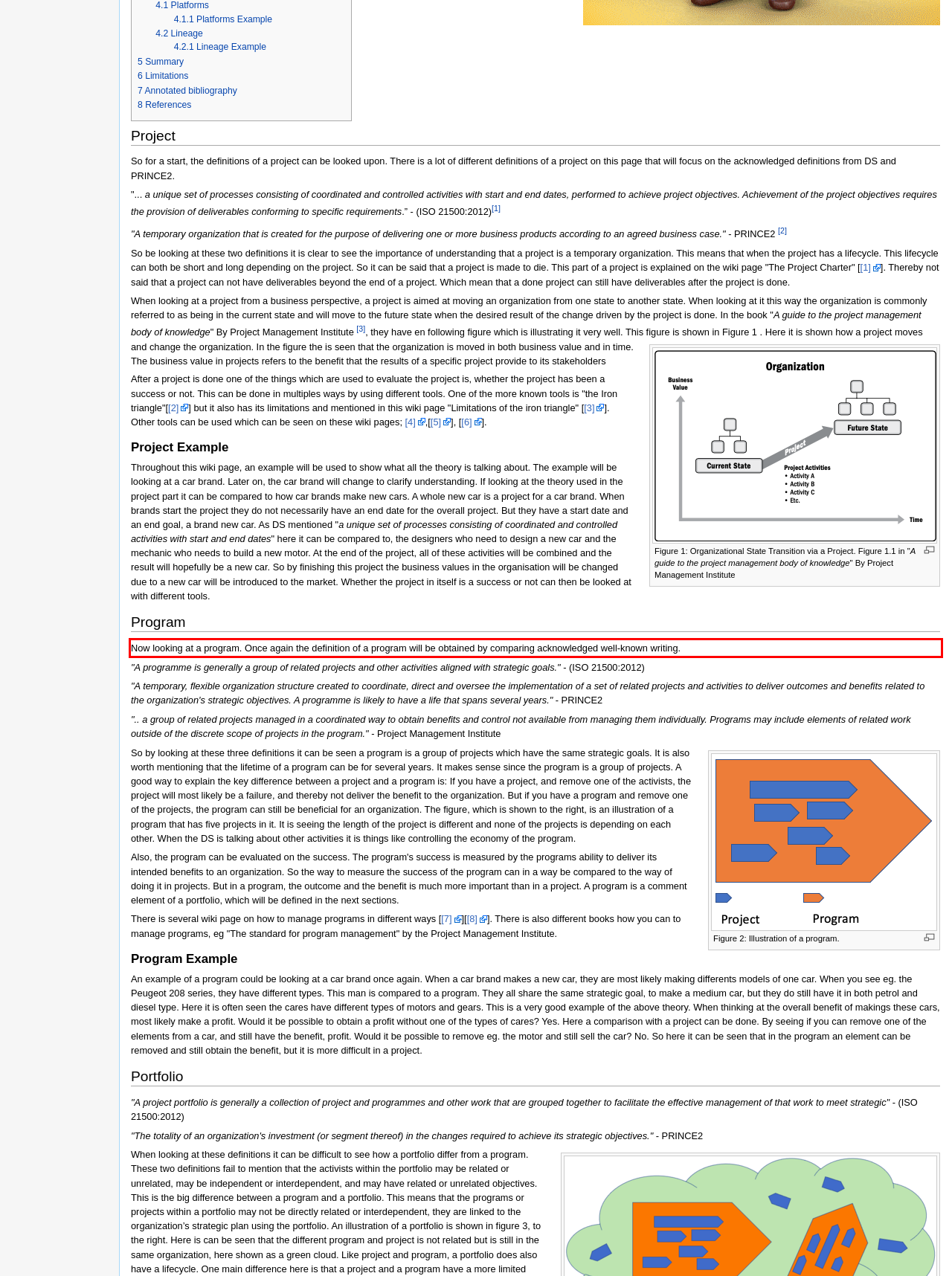You are looking at a screenshot of a webpage with a red rectangle bounding box. Use OCR to identify and extract the text content found inside this red bounding box.

Now looking at a program. Once again the definition of a program will be obtained by comparing acknowledged well-known writing.